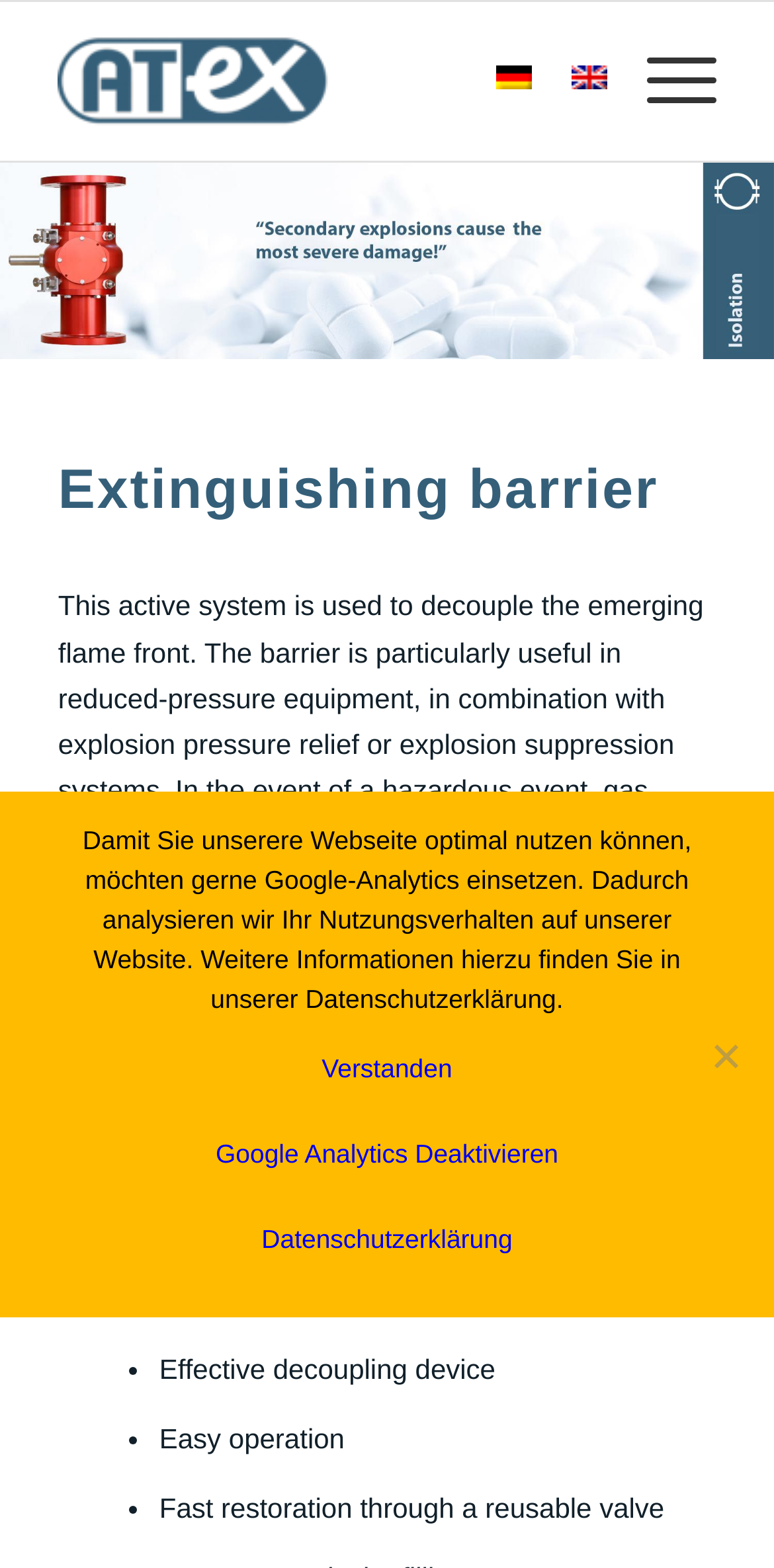Use a single word or phrase to respond to the question:
How does the extinguishing agent bottle open?

Through a reusable leaf valve